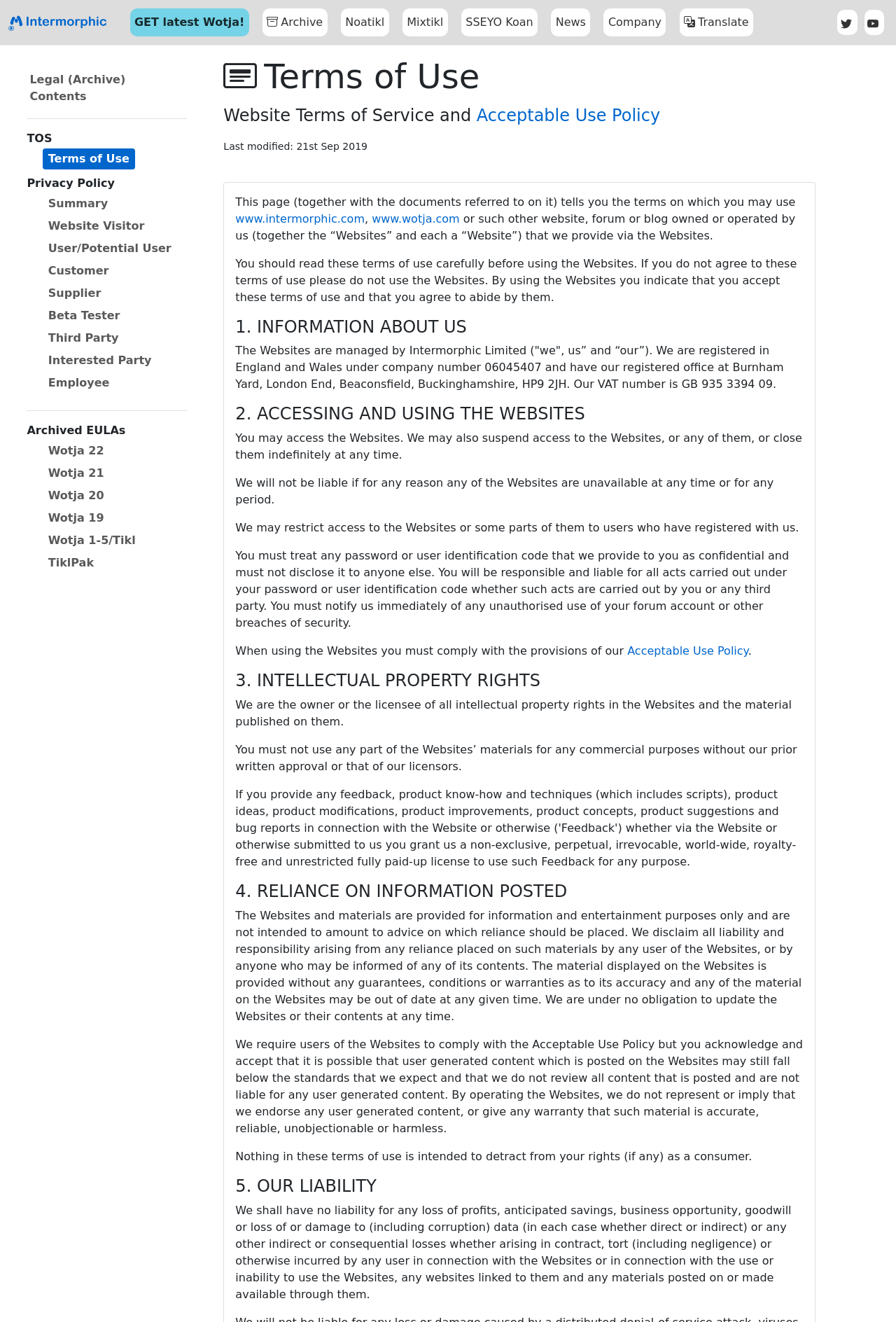Kindly respond to the following question with a single word or a brief phrase: 
What is the name of the company managing the Websites?

Intermorphic Limited